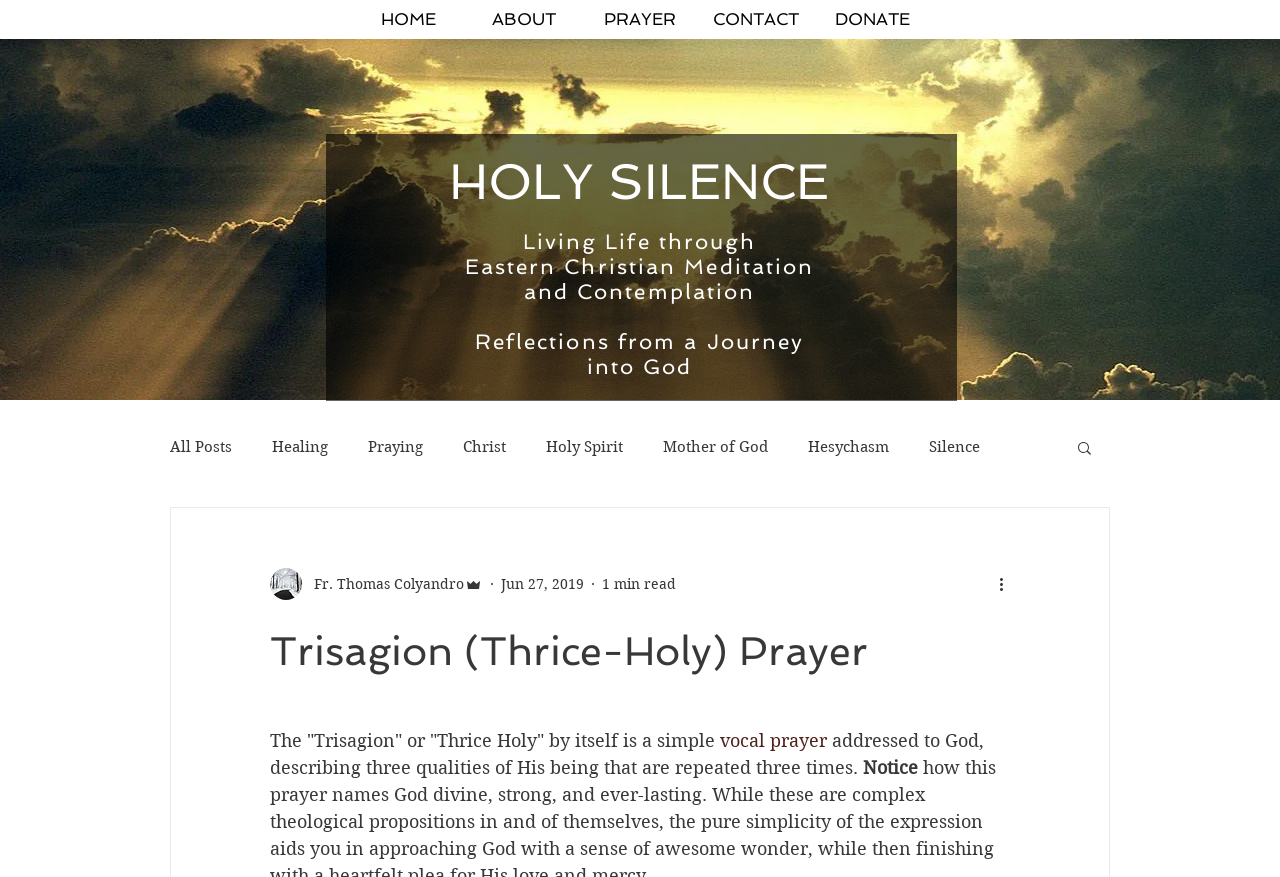With reference to the image, please provide a detailed answer to the following question: What is the name of the prayer described on this webpage?

The webpage has a heading 'Trisagion (Thrice-Holy) Prayer' which suggests that the prayer being described is the Trisagion Prayer.